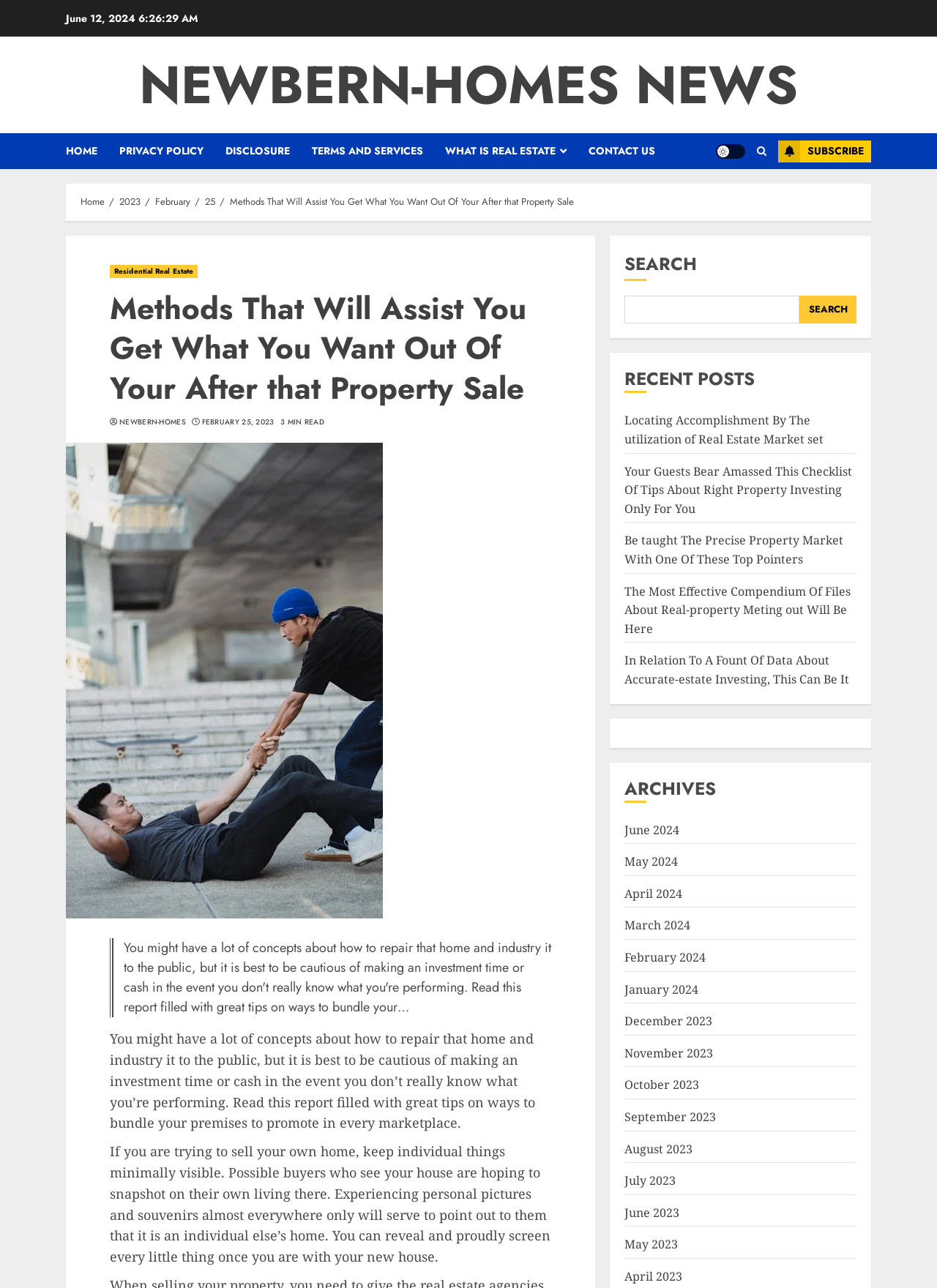Analyze the image and answer the question with as much detail as possible: 
What is the estimated reading time of the article?

The article has a label '3 MIN READ' at the top, indicating that the estimated reading time of the article is 3 minutes.